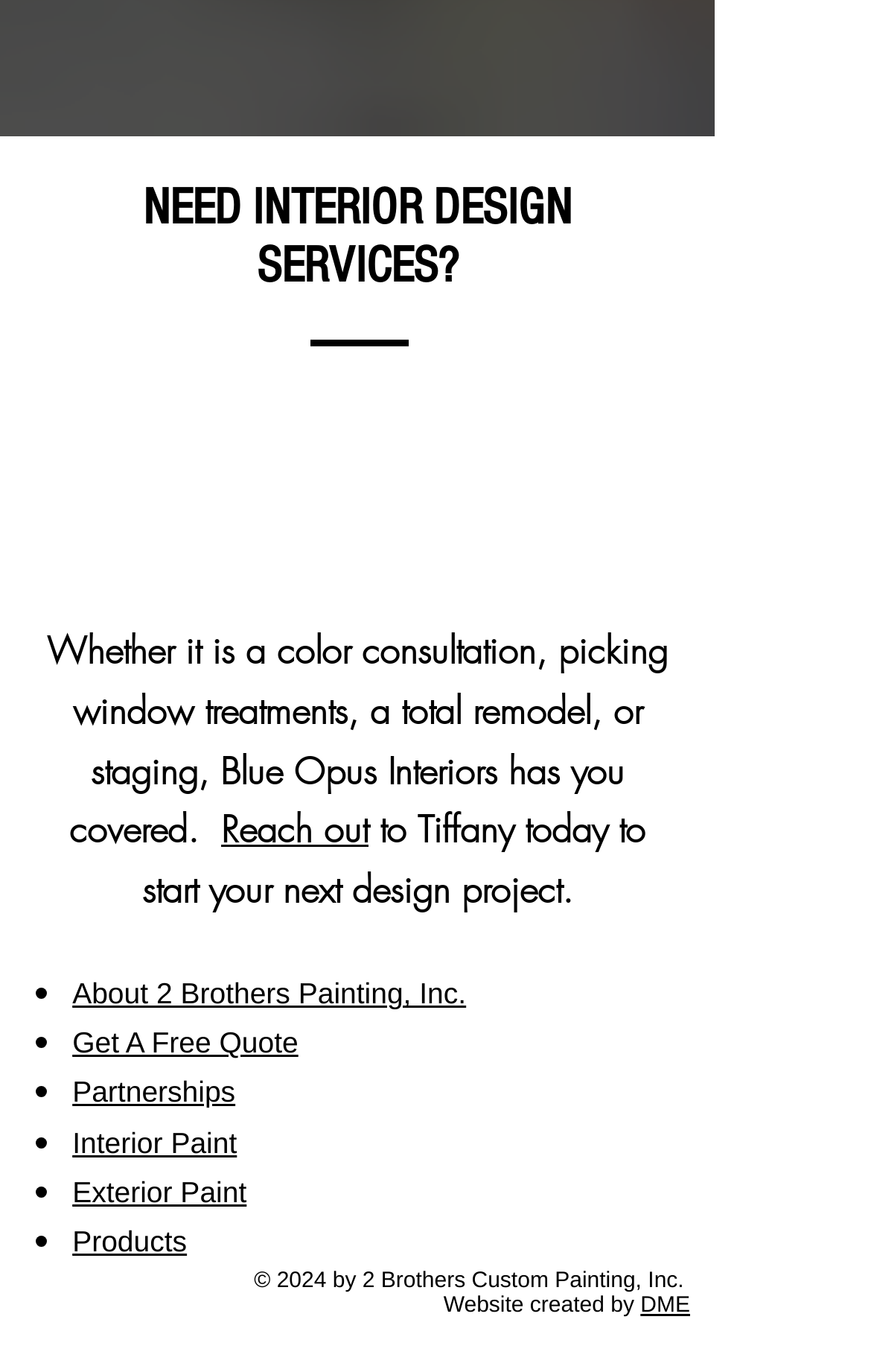Give a succinct answer to this question in a single word or phrase: 
What is the name of the interior design service?

Blue Opus Interiors